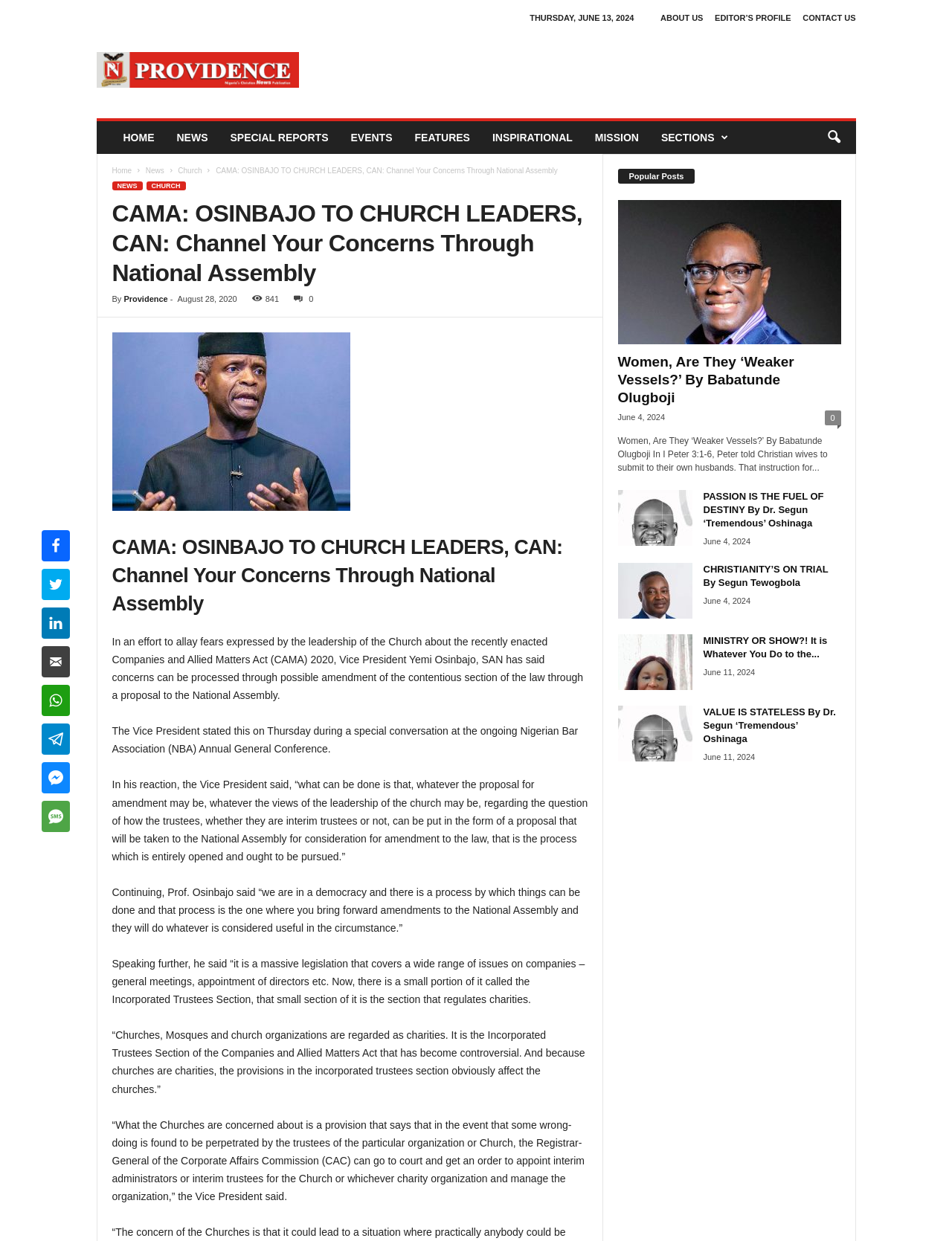Answer the question in one word or a short phrase:
What is the topic of the special conversation at the Nigerian Bar Association (NBA) Annual General Conference?

CAMA